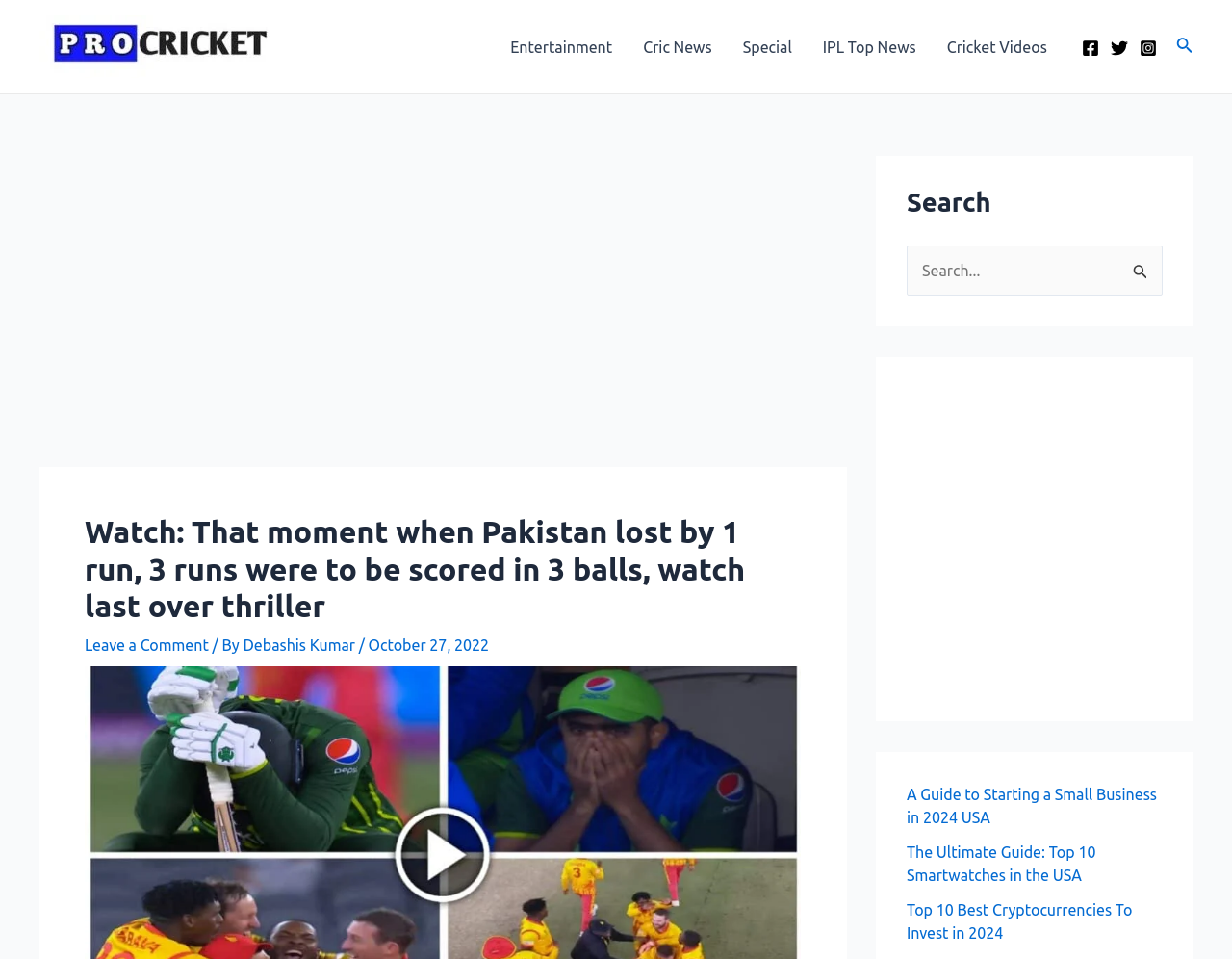What is the author of the article?
Based on the screenshot, respond with a single word or phrase.

Debashis Kumar